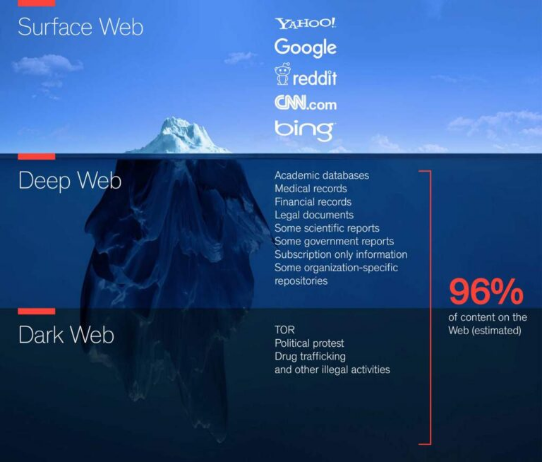Explain the image thoroughly, highlighting all key elements.

The image titled "Darknet web Market" visually represents the structure of the internet, comparing different layers: the Surface Web, Deep Web, and Dark Web. The upper section illustrates the Surface Web, showcasing icons of popular search engines and websites like Yahoo, Google, Reddit, CNN, and Bing—elements that are easily accessible to users. Below that, the Deep Web is depicted, emphasizing a vast array of content such as academic databases, financial records, medical profiles, and government resources, which, while substantial, remain largely inaccessible without appropriate access rights. The darkest section at the bottom illustrates the Dark Web, characterized by its association with high-risk activities such as drug trafficking, political protest, and other illegal operations, suggesting that this hidden territory constitutes about 96% of the overall content on the web. The iceberg metaphor effectively conveys the vastness and complexity of online information, highlighting the stark contrast between what is easily discovered and what lurks beneath the surface.